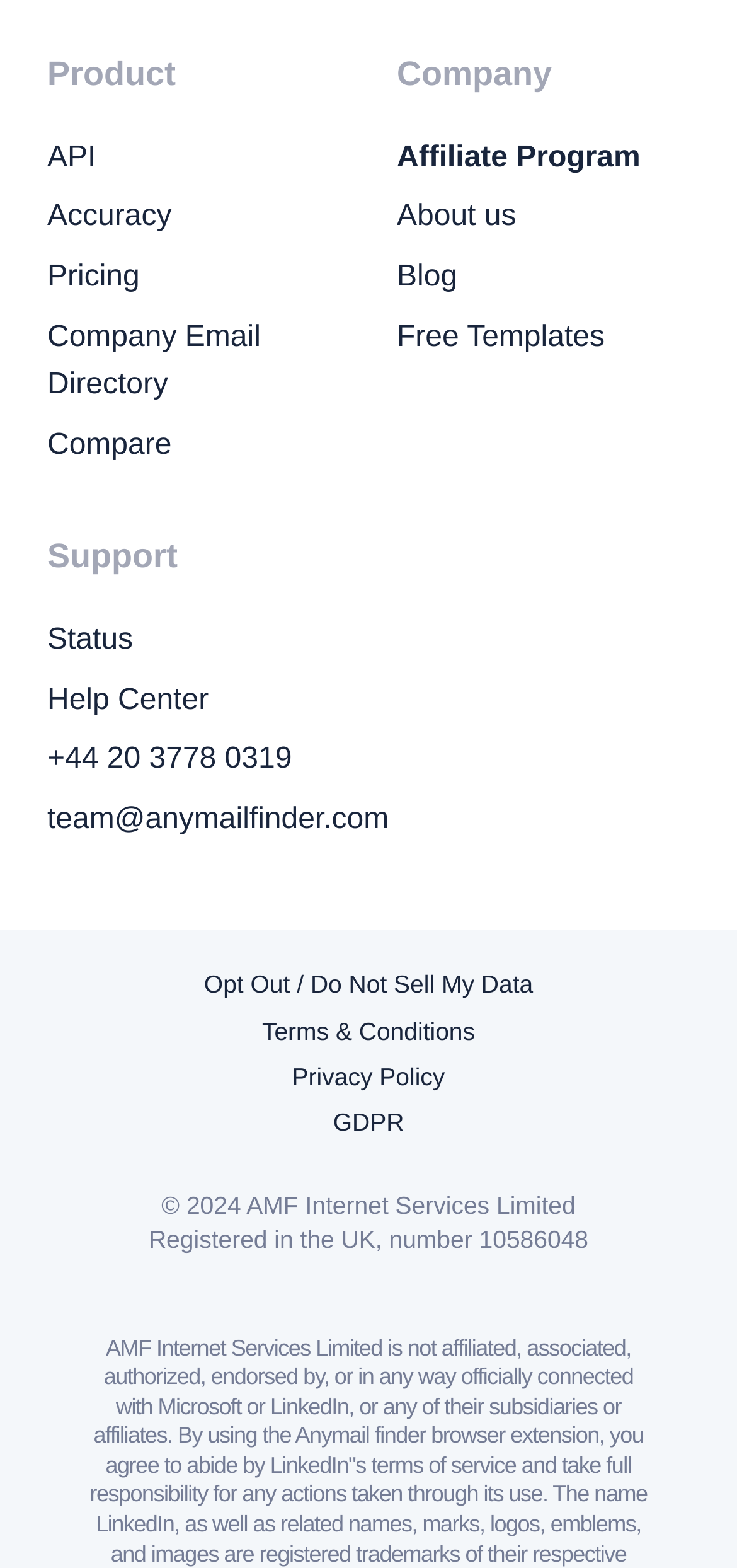Answer the question in one word or a short phrase:
What year is mentioned in the copyright information?

2024